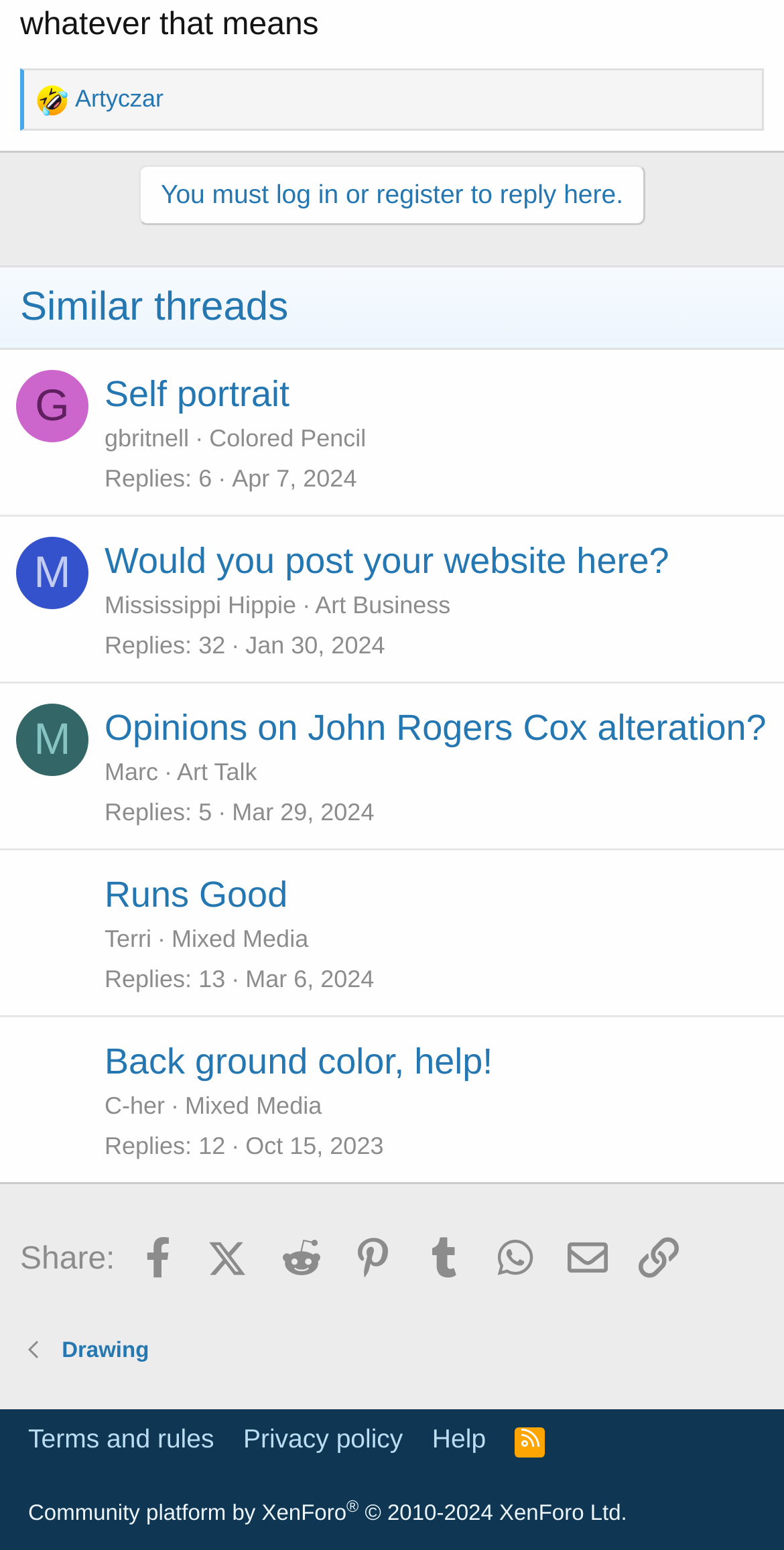What is the date of the thread 'Would you post your website here?'
Refer to the image and give a detailed answer to the question.

I found the thread 'Would you post your website here?' and looked at the time element associated with it, which had the text 'Apr 7, 2024 at 5:34 AM', indicating the date of the thread.